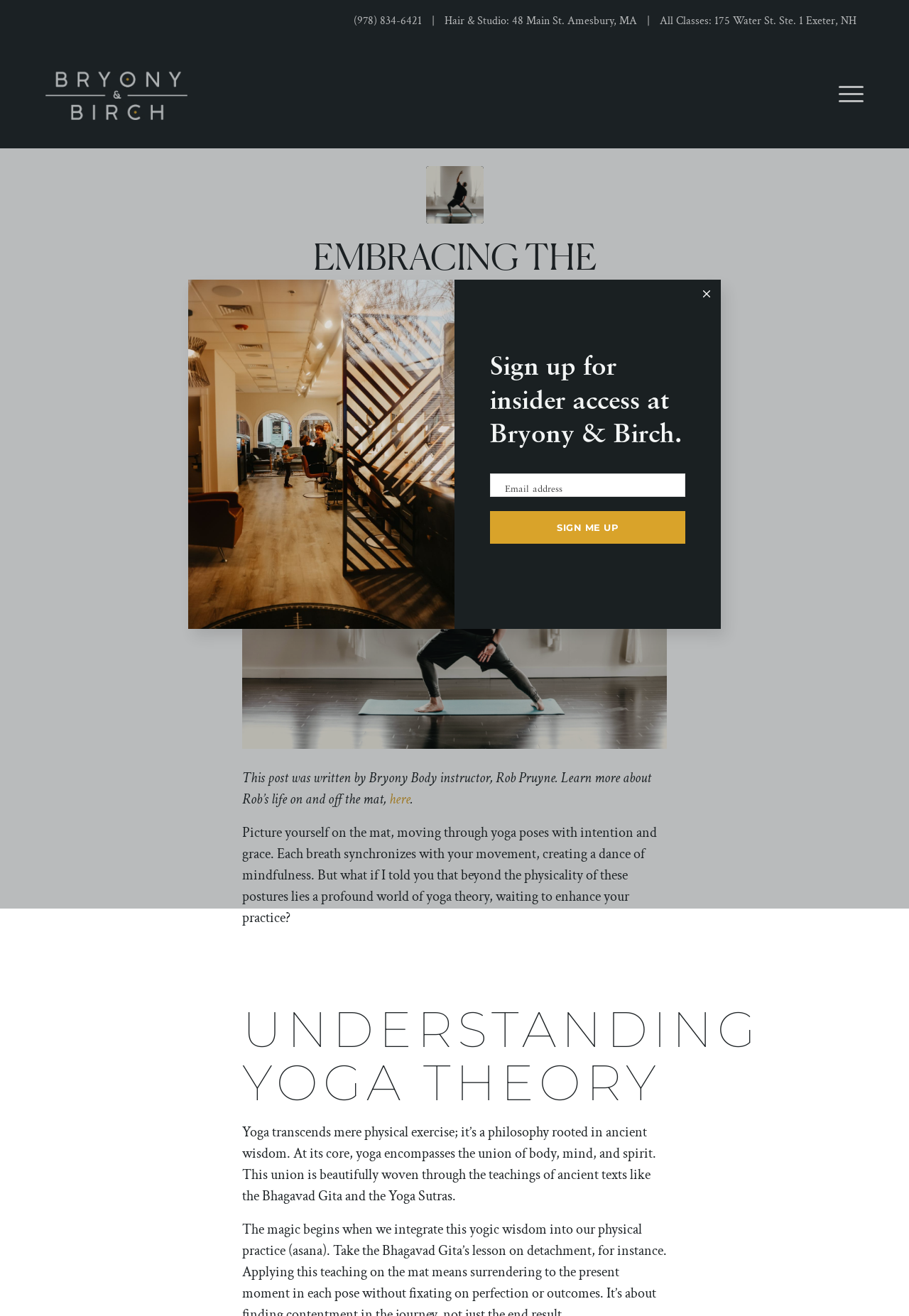Find the bounding box coordinates of the clickable area that will achieve the following instruction: "Sign up for insider access".

[0.539, 0.388, 0.754, 0.413]